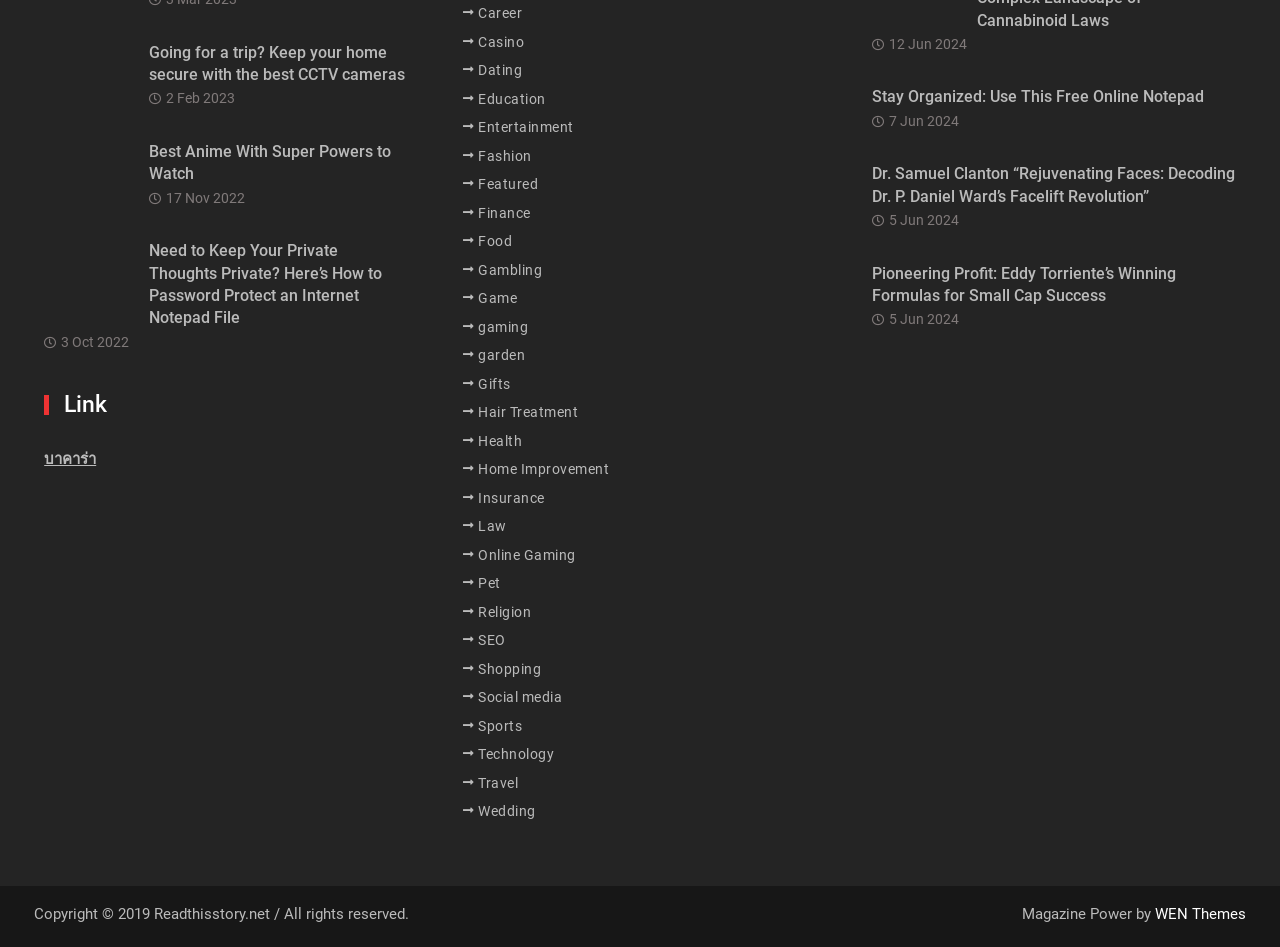Determine the bounding box for the HTML element described here: "Education". The coordinates should be given as [left, top, right, bottom] with each number being a float between 0 and 1.

[0.373, 0.092, 0.426, 0.118]